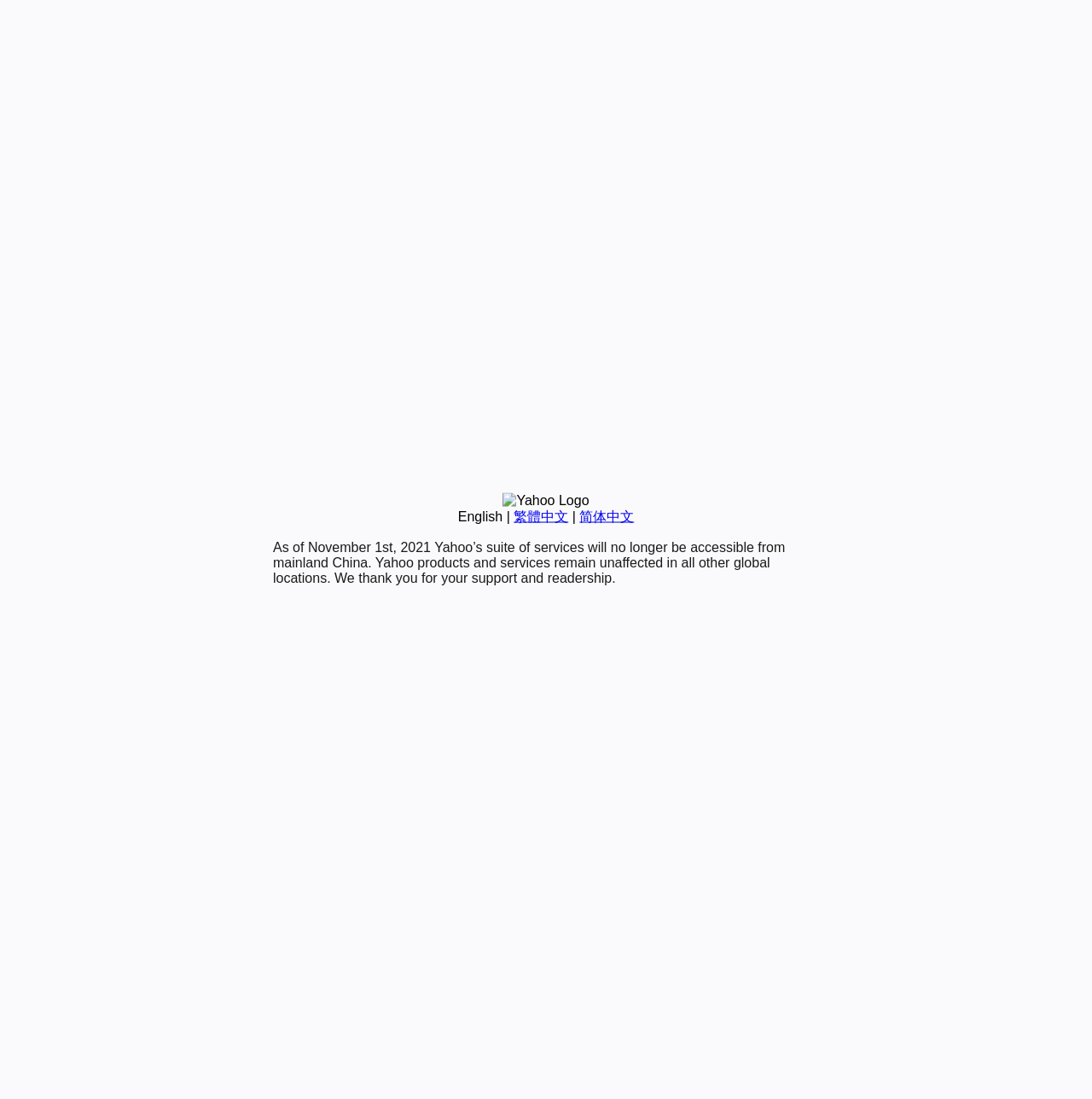Ascertain the bounding box coordinates for the UI element detailed here: "简体中文". The coordinates should be provided as [left, top, right, bottom] with each value being a float between 0 and 1.

[0.531, 0.463, 0.581, 0.476]